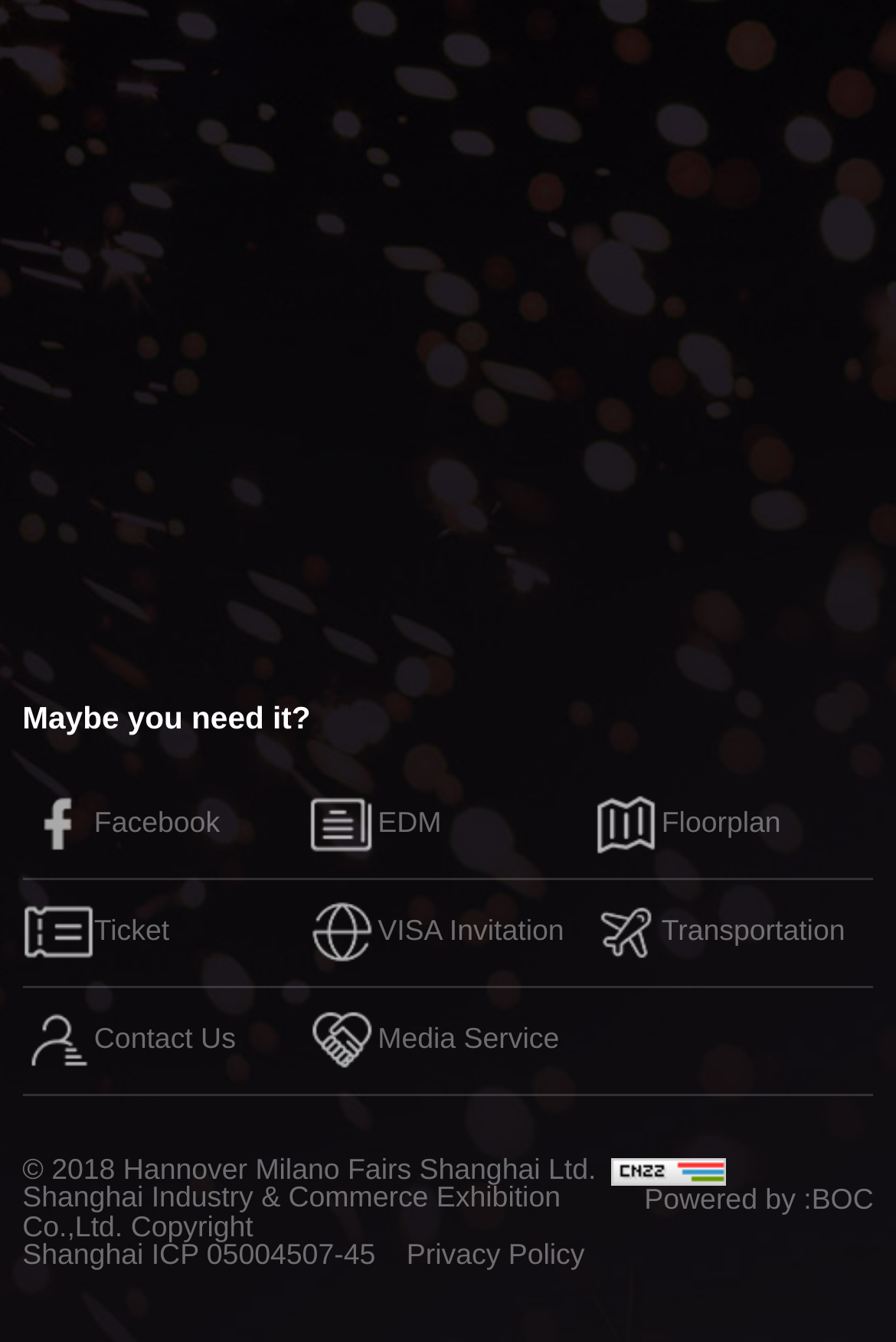Can you find the bounding box coordinates for the element that needs to be clicked to execute this instruction: "Check exhibitor samples"? The coordinates should be given as four float numbers between 0 and 1, i.e., [left, top, right, bottom].

[0.543, 0.938, 0.941, 0.972]